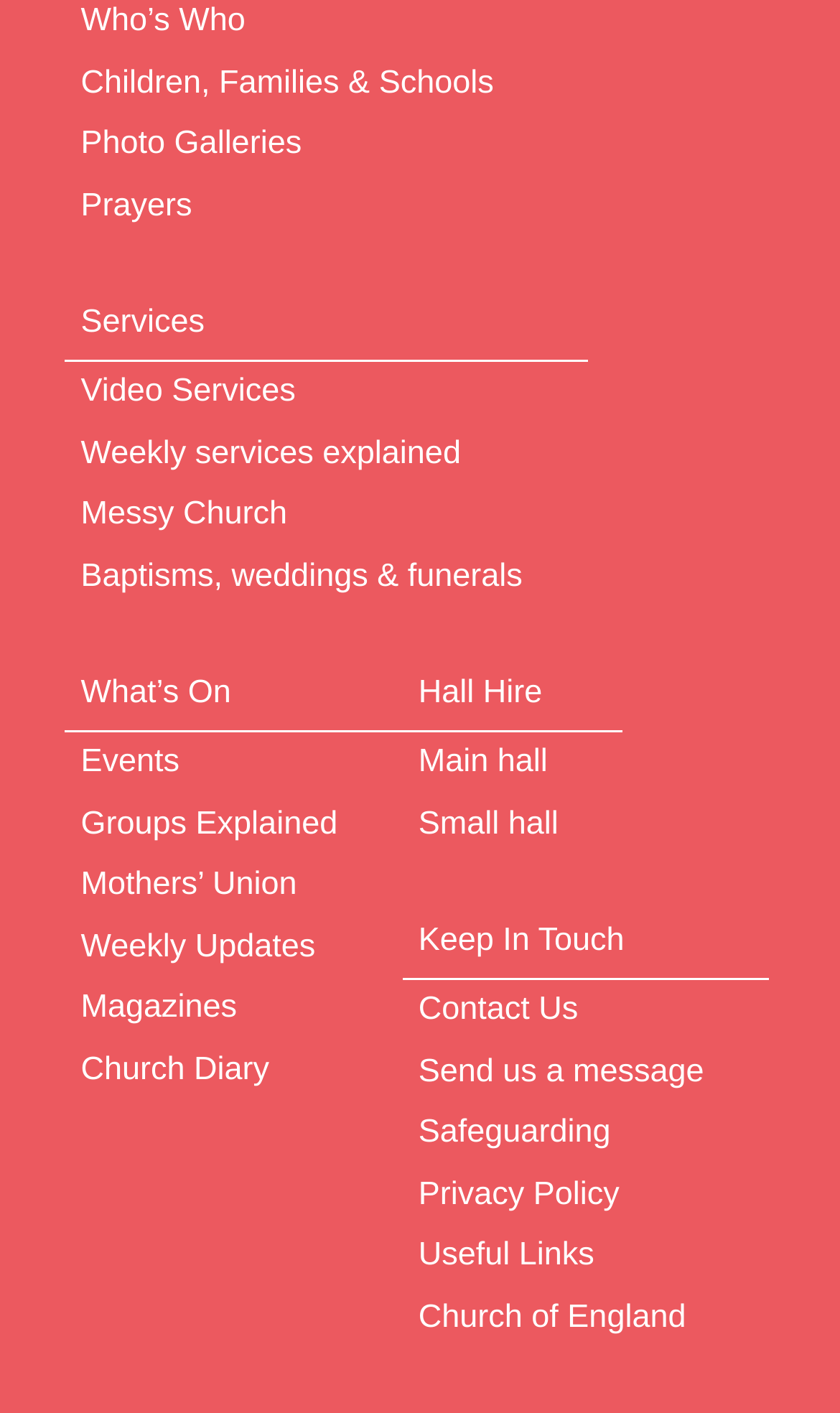What is the last link on the webpage?
Respond with a short answer, either a single word or a phrase, based on the image.

Church of England